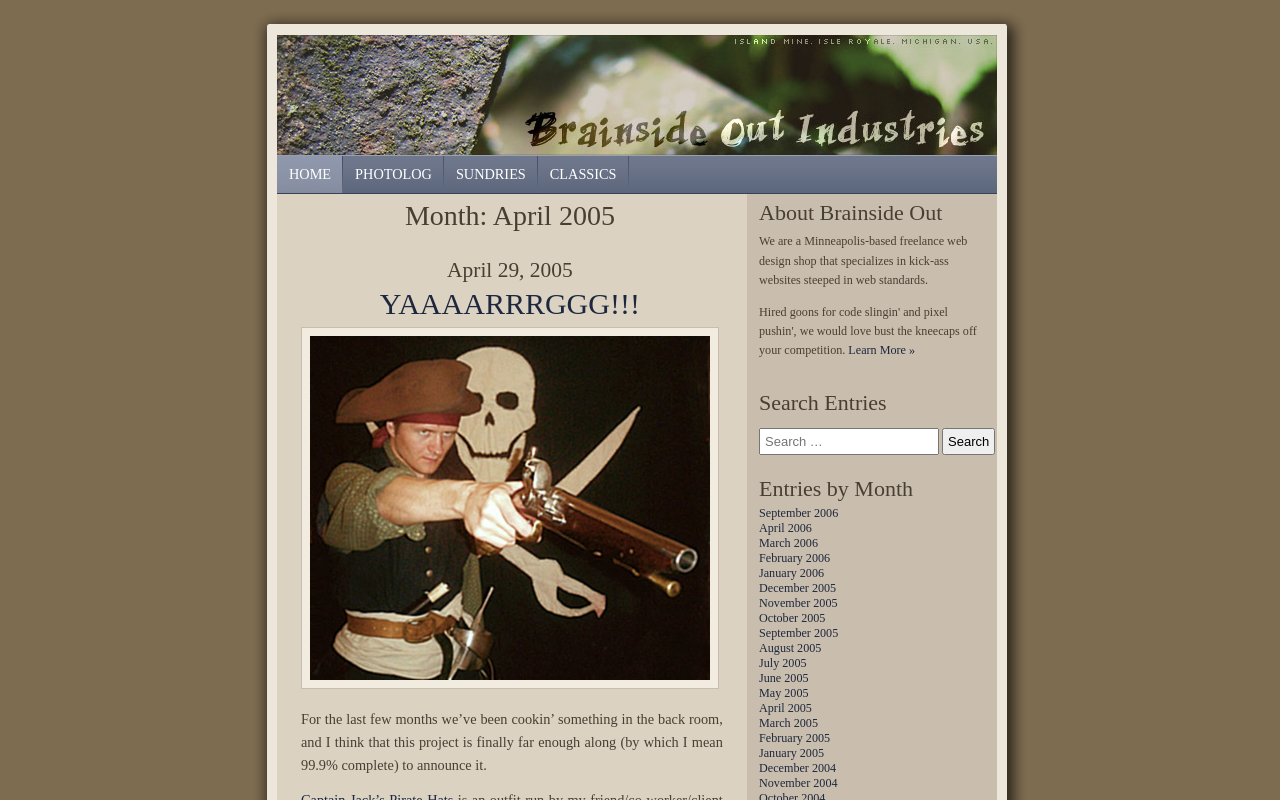Indicate the bounding box coordinates of the clickable region to achieve the following instruction: "Search for entries."

[0.585, 0.522, 0.779, 0.569]